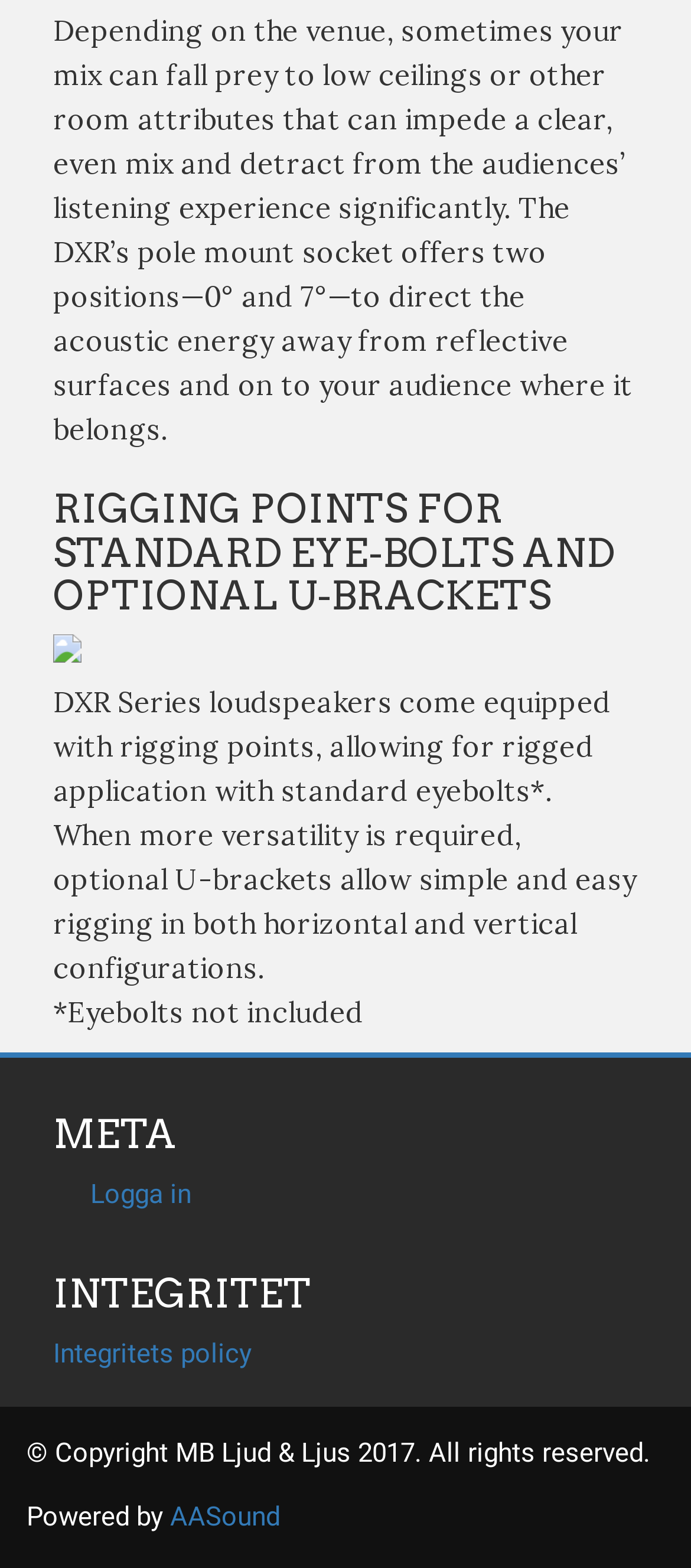Locate and provide the bounding box coordinates for the HTML element that matches this description: "Integritets policy".

[0.077, 0.853, 0.364, 0.873]